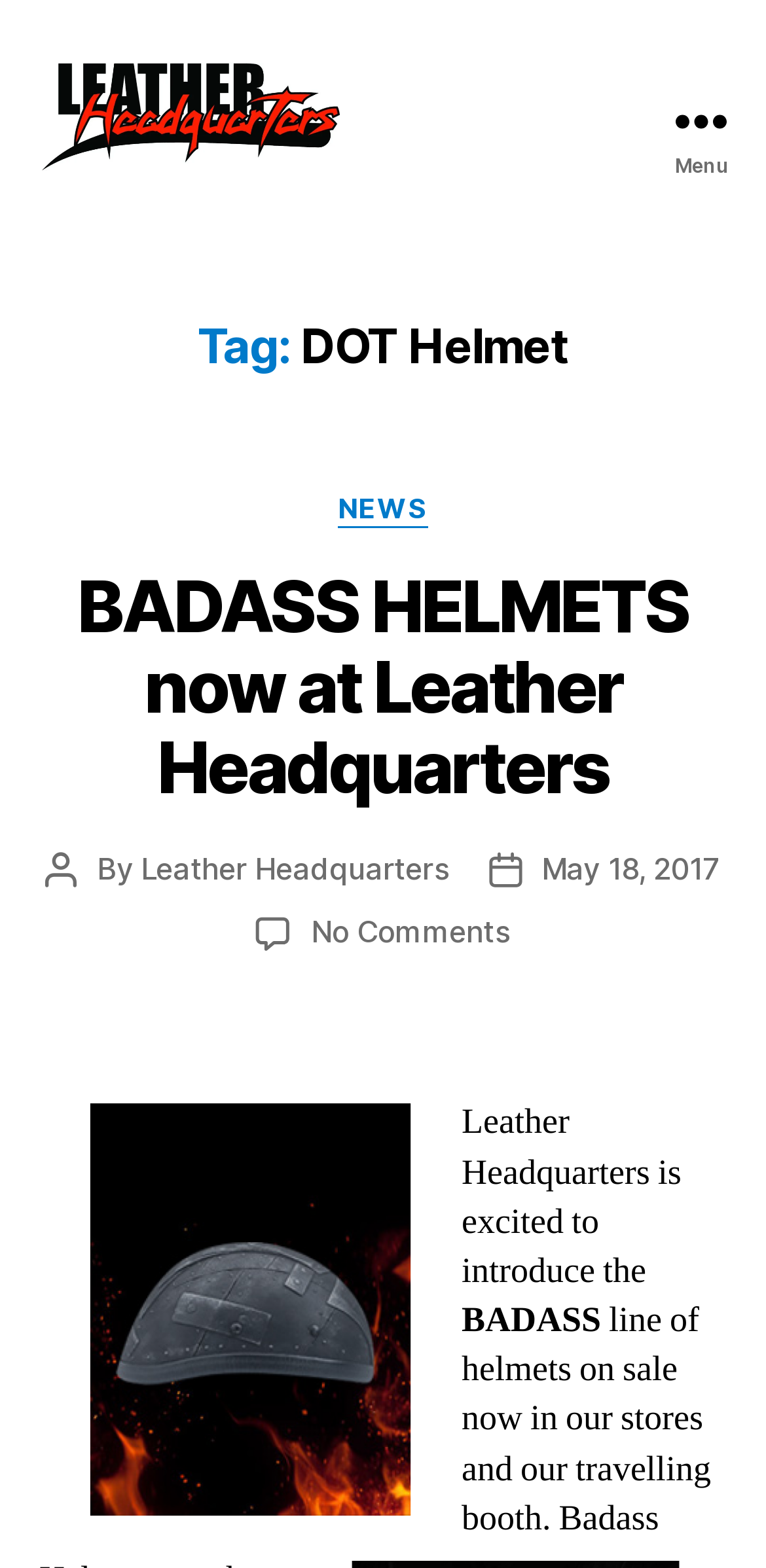Answer the question with a single word or phrase: 
What is the date of this post?

May 18, 2017